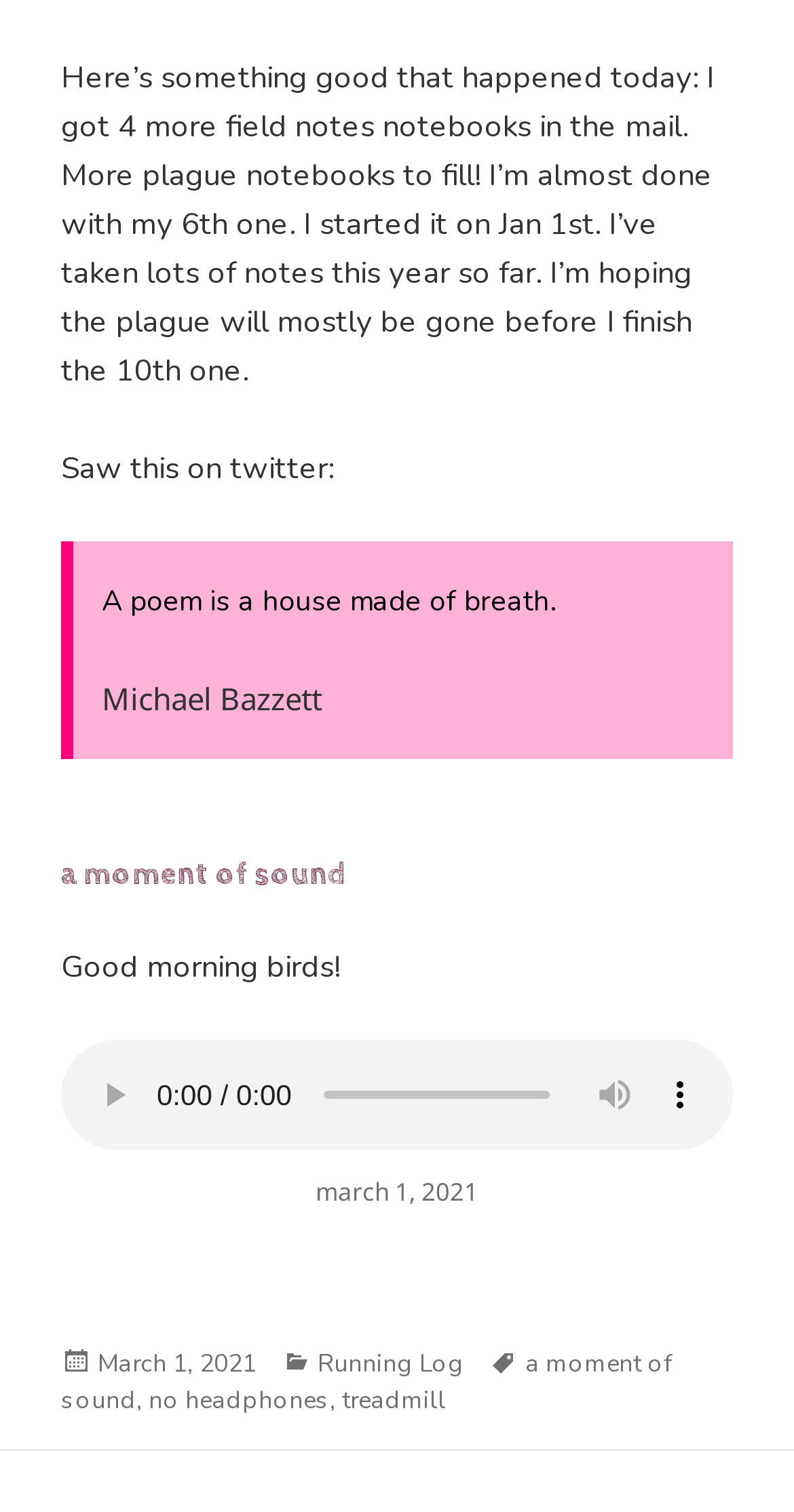How many categories are mentioned in the footer?
Identify the answer in the screenshot and reply with a single word or phrase.

1